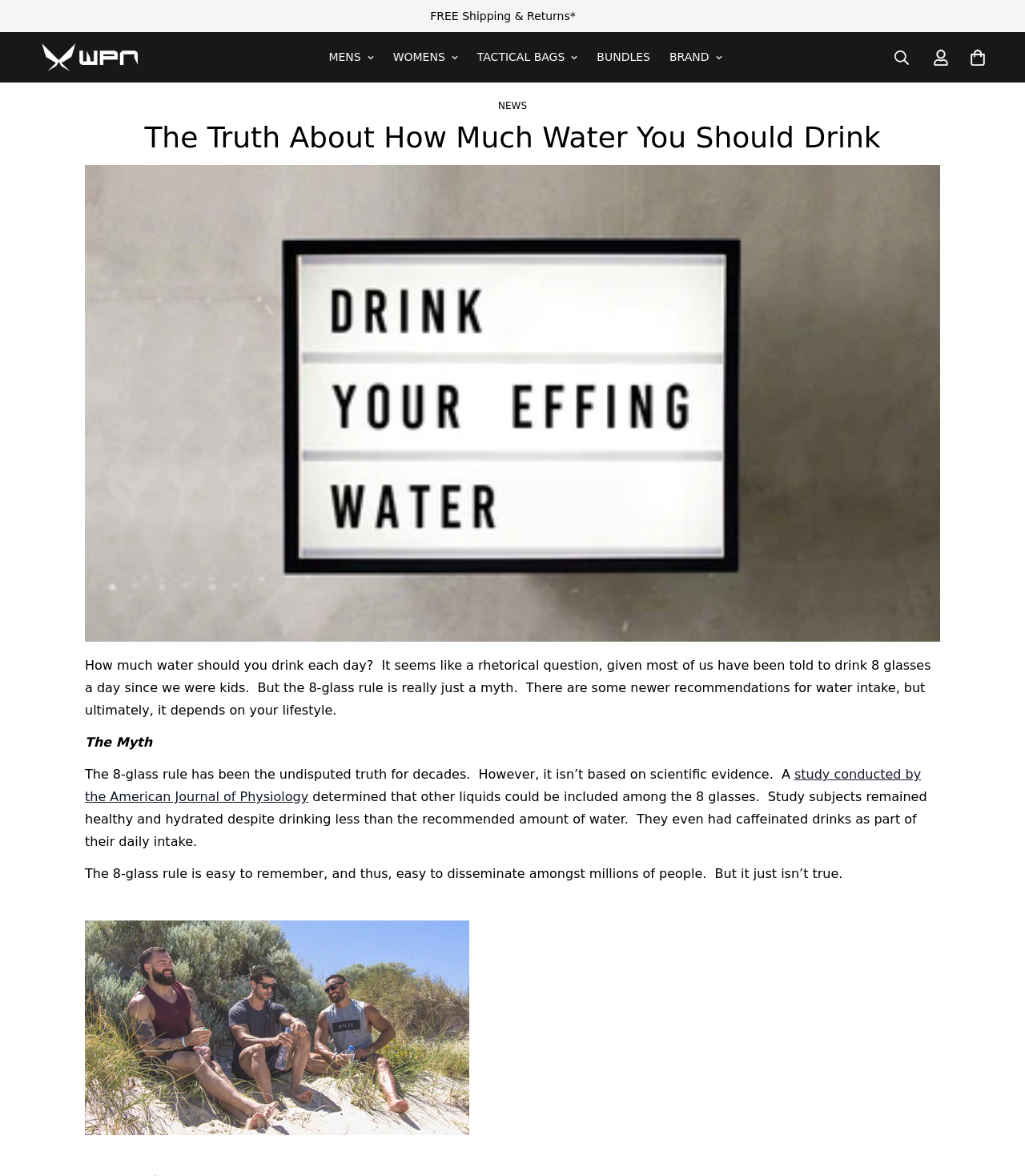Identify the bounding box of the UI component described as: "parent_node: FREE Shipping & Returns*".

[0.952, 0.782, 0.988, 0.813]